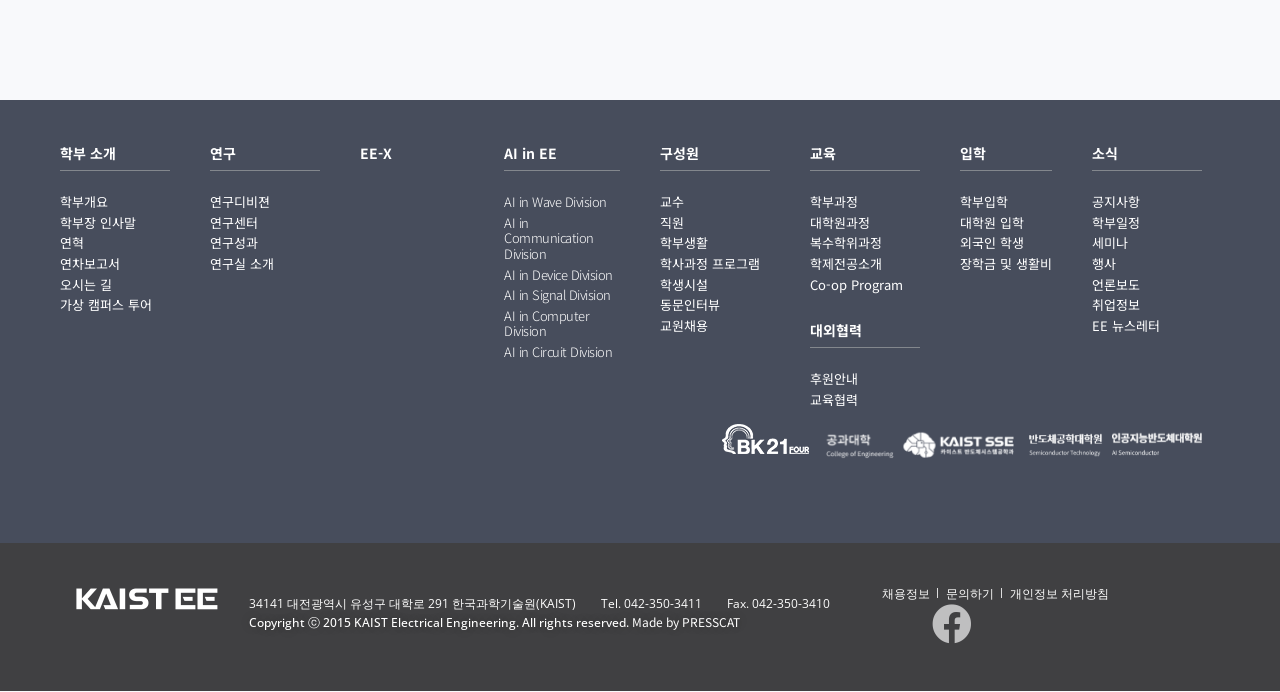Please specify the bounding box coordinates of the region to click in order to perform the following instruction: "View 연구".

[0.164, 0.207, 0.184, 0.236]